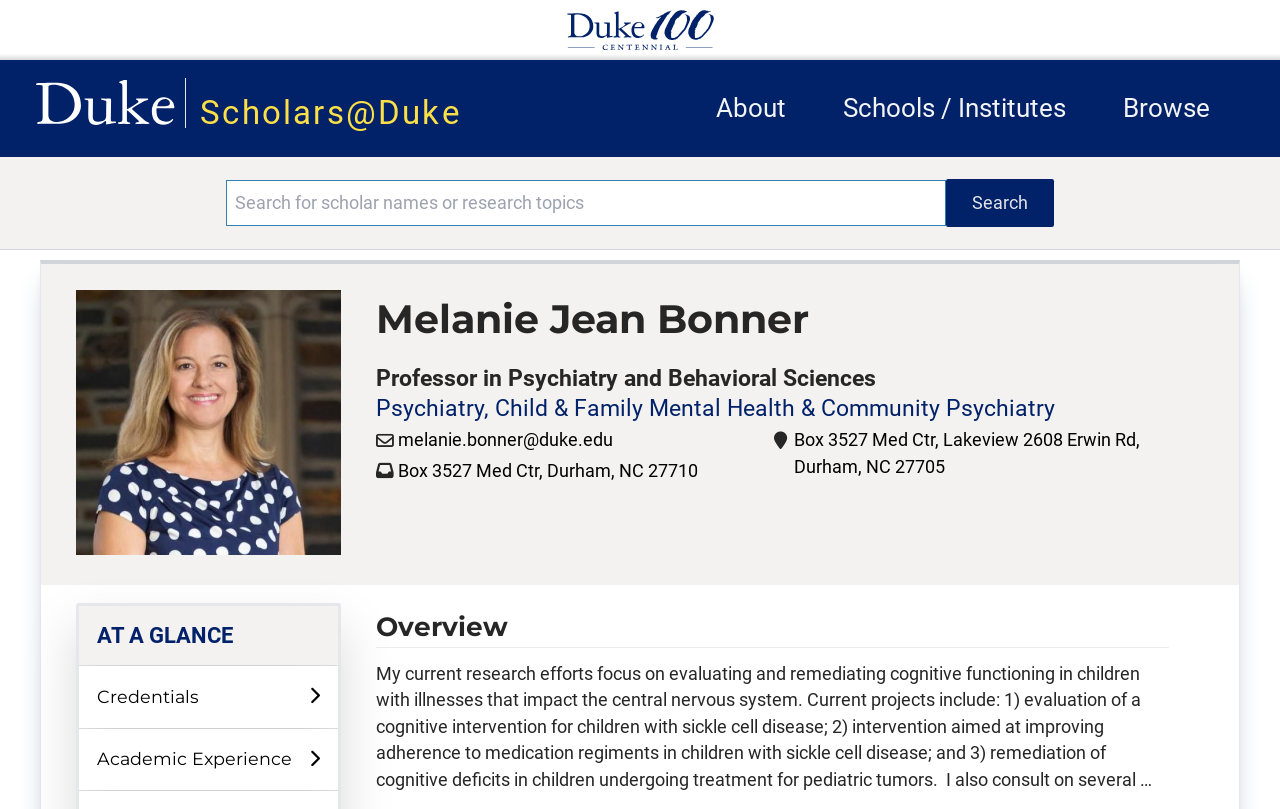Find the bounding box coordinates for the HTML element described in this sentence: "Schools / Institutes". Provide the coordinates as four float numbers between 0 and 1, in the format [left, top, right, bottom].

[0.658, 0.115, 0.833, 0.152]